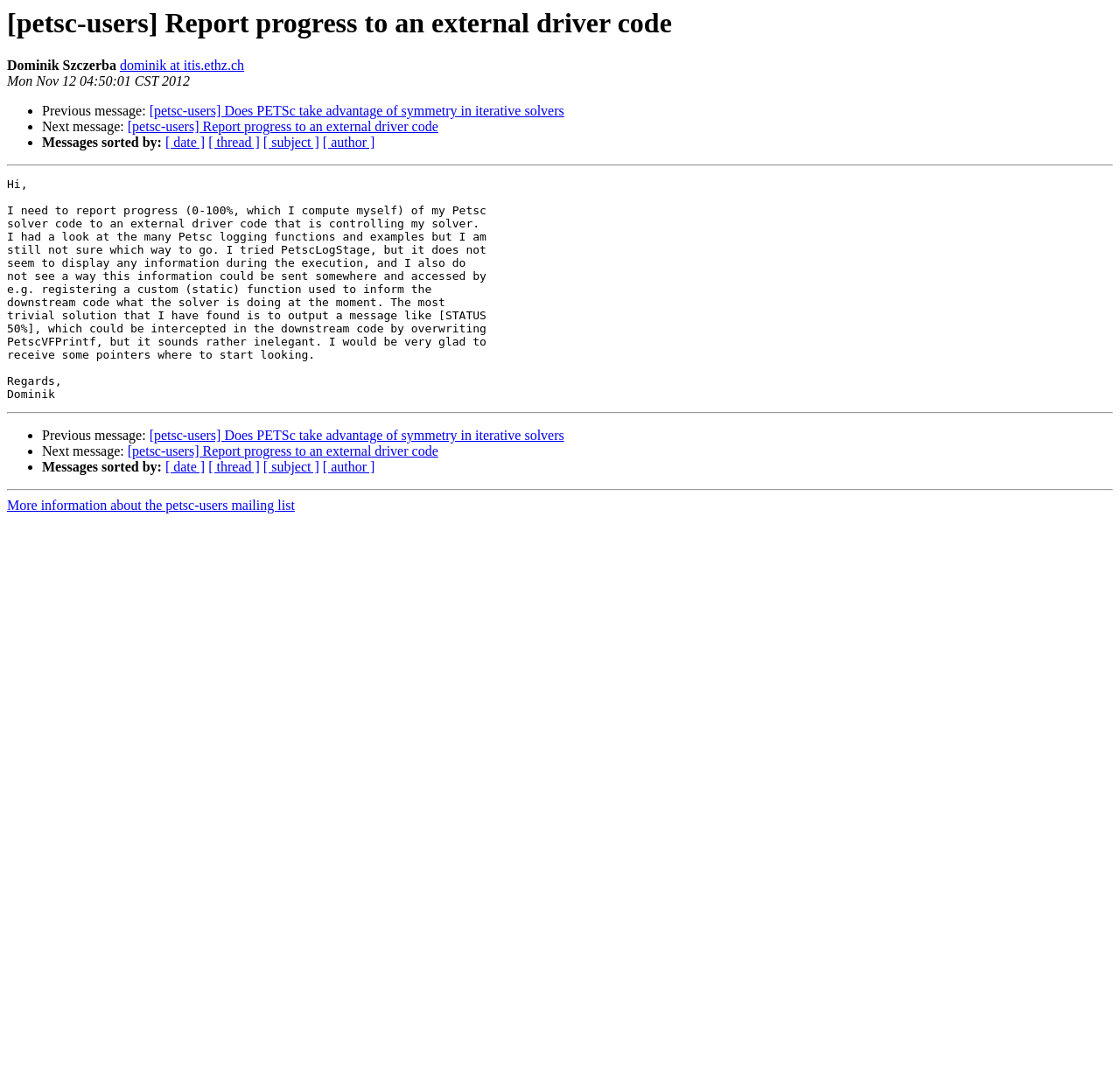Generate a detailed explanation of the webpage's features and information.

This webpage appears to be an archived email thread from a mailing list, specifically the "petsc-users" list. At the top, there is a heading with the title "[petsc-users] Report progress to an external driver code" and the name "Dominik Szczerba" with an email address "dominik at itis.ethz.ch" next to it. Below this, there is a timestamp "Mon Nov 12 04:50:01 CST 2012".

The main content of the page is a message from Dominik, which is a lengthy text block that spans about half of the page. The message discusses reporting progress to an external driver code in Petsc solver code and asks for guidance on how to achieve this.

To the left of the message, there are navigation links, including "Previous message" and "Next message", which are likely links to adjacent emails in the thread. There are also links to sort messages by "date", "thread", "subject", and "author".

The page has a simple layout with horizontal separators dividing the different sections. There are no images on the page.